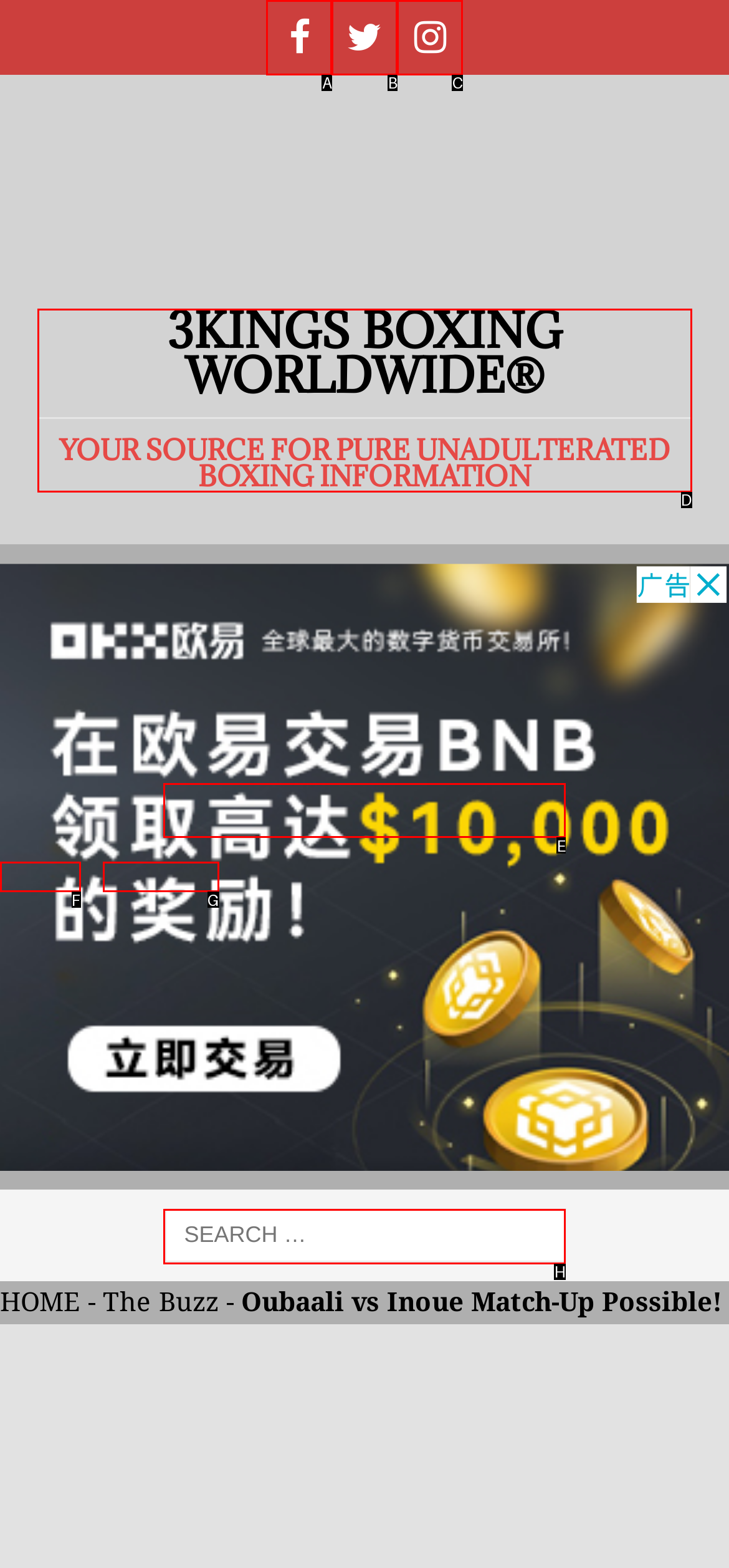Which option should you click on to fulfill this task: Search for something? Answer with the letter of the correct choice.

H